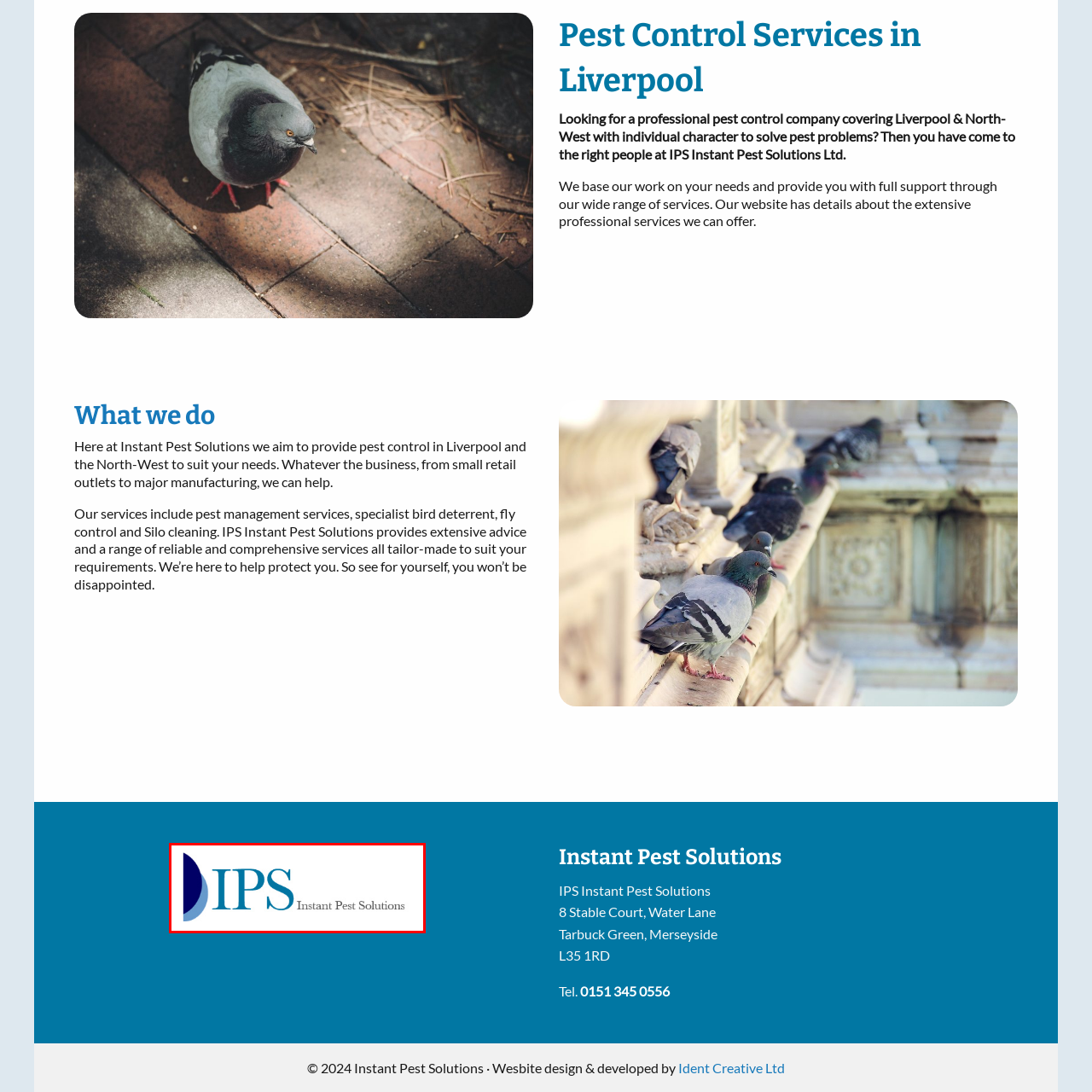Direct your attention to the image marked by the red box and answer the given question using a single word or phrase:
Where does IPS provide pest control services?

Liverpool and the North-West